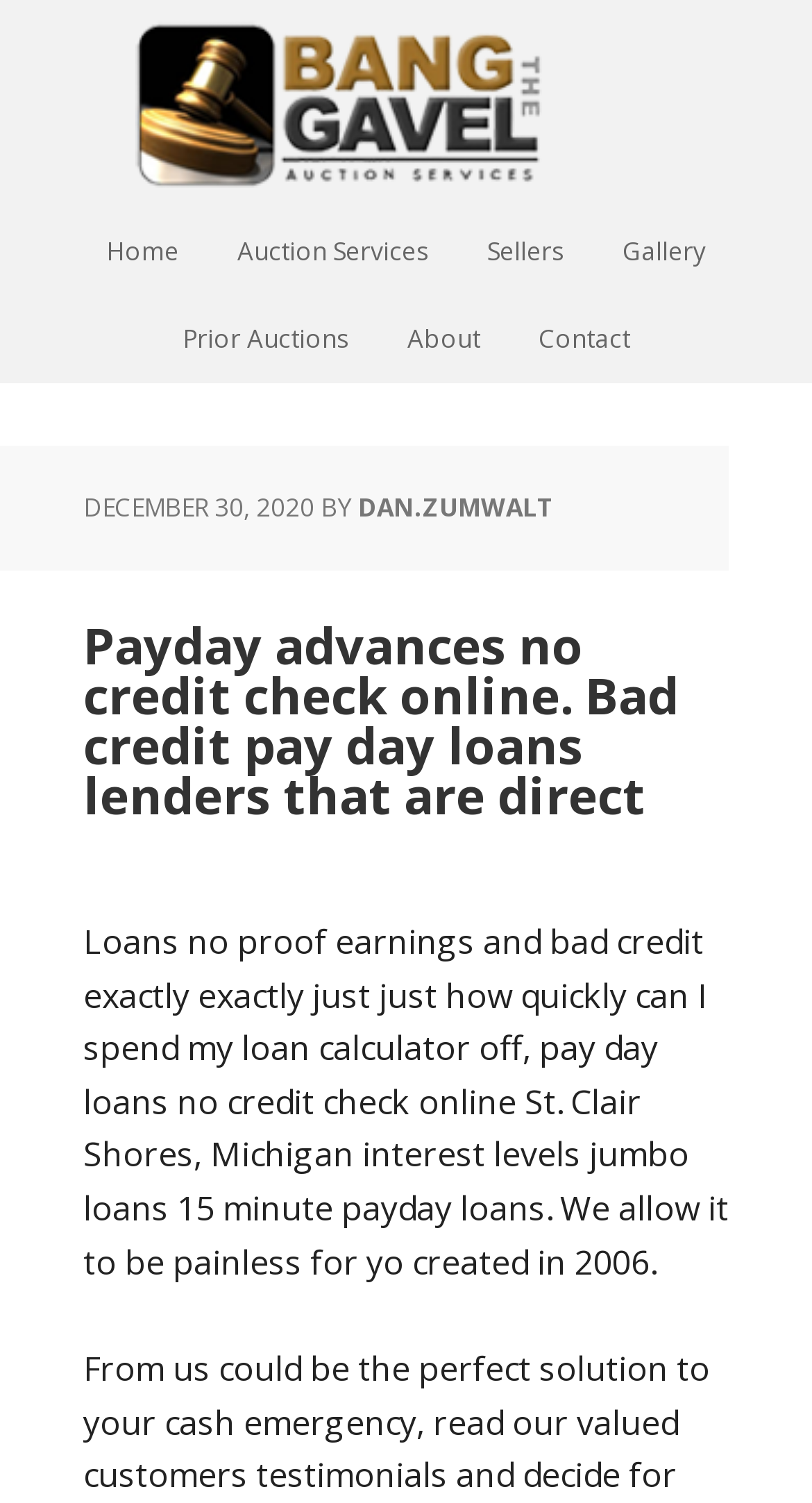Identify the bounding box coordinates of the area that should be clicked in order to complete the given instruction: "Go to the 'Home' page". The bounding box coordinates should be four float numbers between 0 and 1, i.e., [left, top, right, bottom].

[0.1, 0.139, 0.251, 0.197]